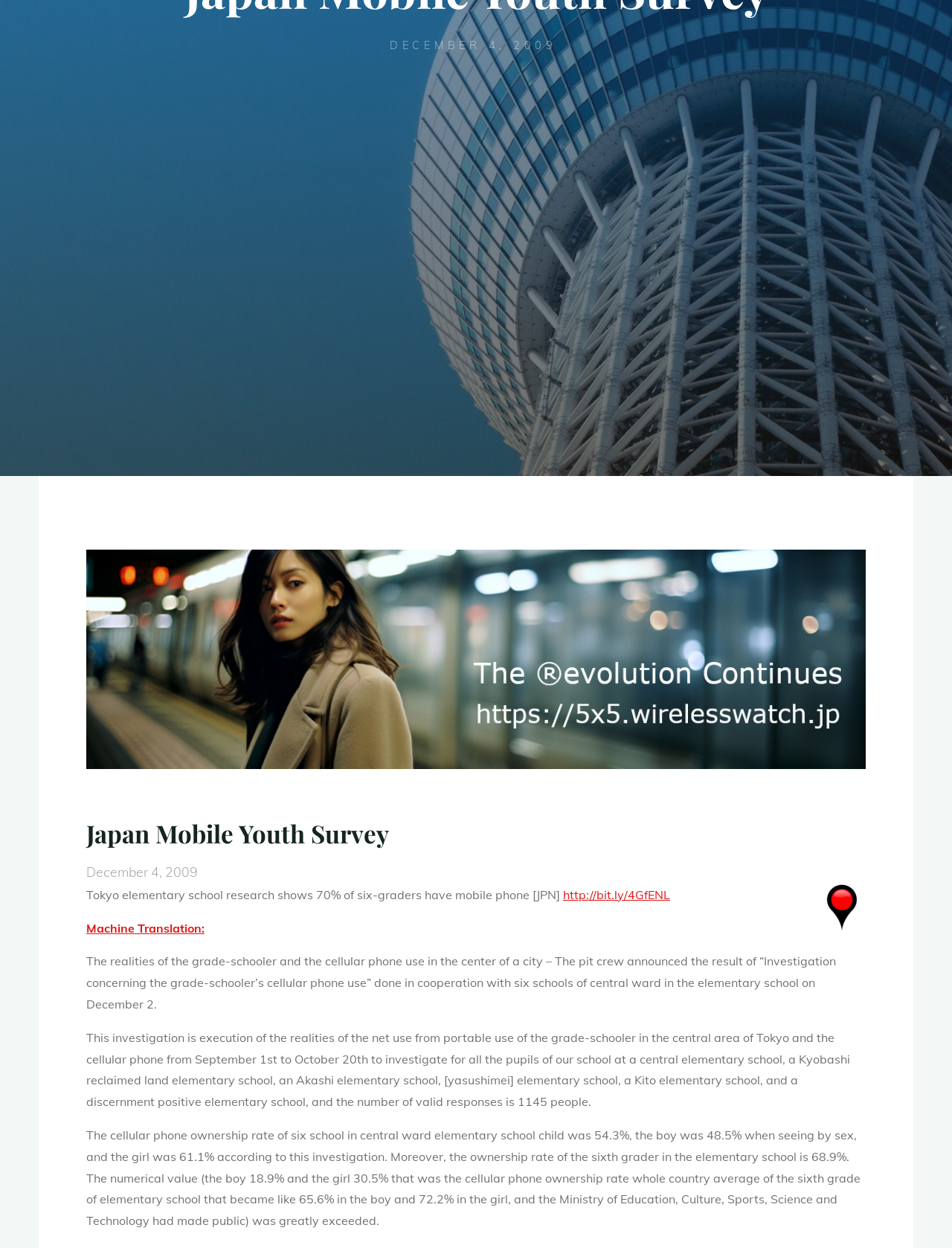From the given element description: "parent_node: Japan Mobile Youth Survey", find the bounding box for the UI element. Provide the coordinates as four float numbers between 0 and 1, in the order [left, top, right, bottom].

[0.461, 0.295, 0.539, 0.334]